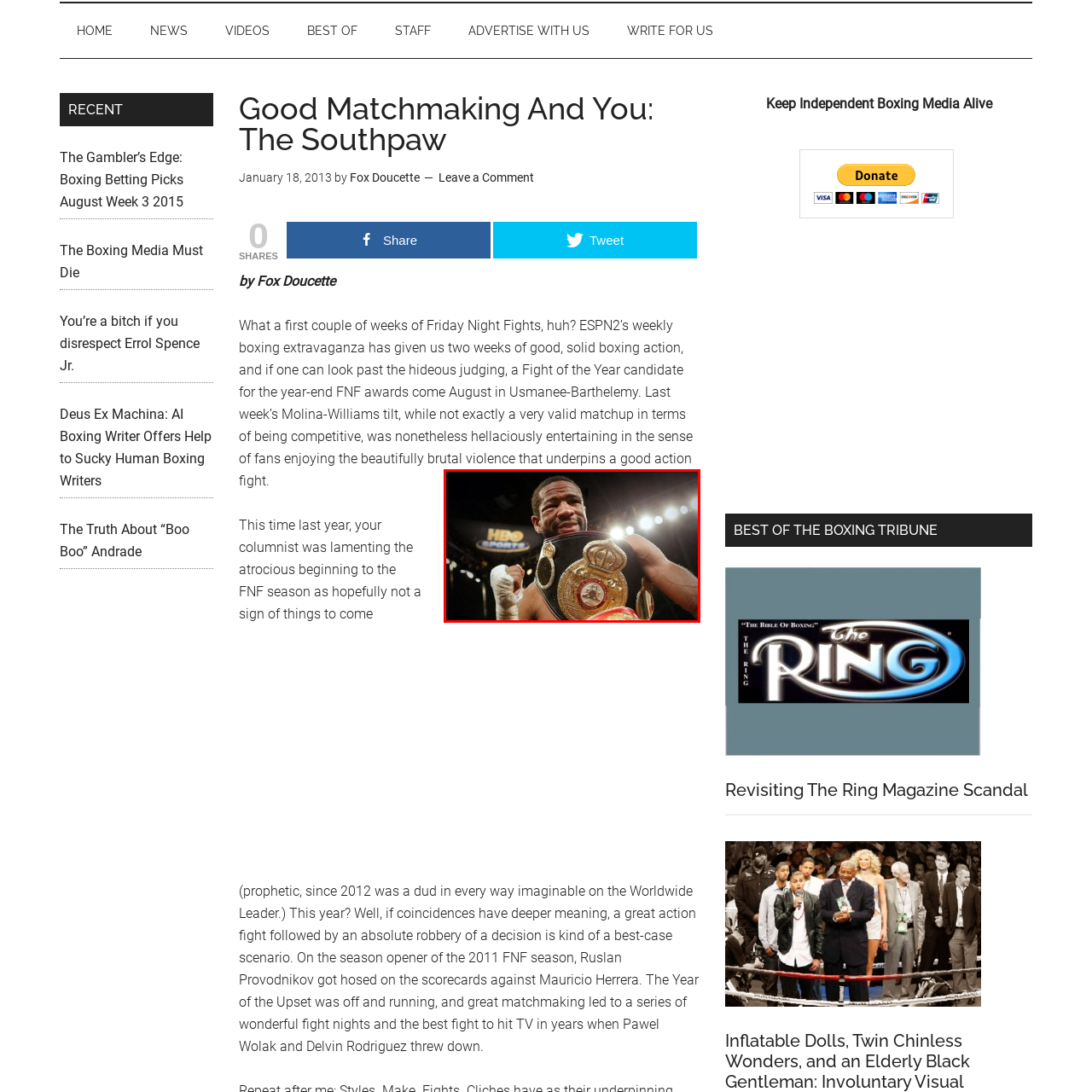View the segment outlined in white, What is the atmosphere of the backdrop? 
Answer using one word or phrase.

Lively